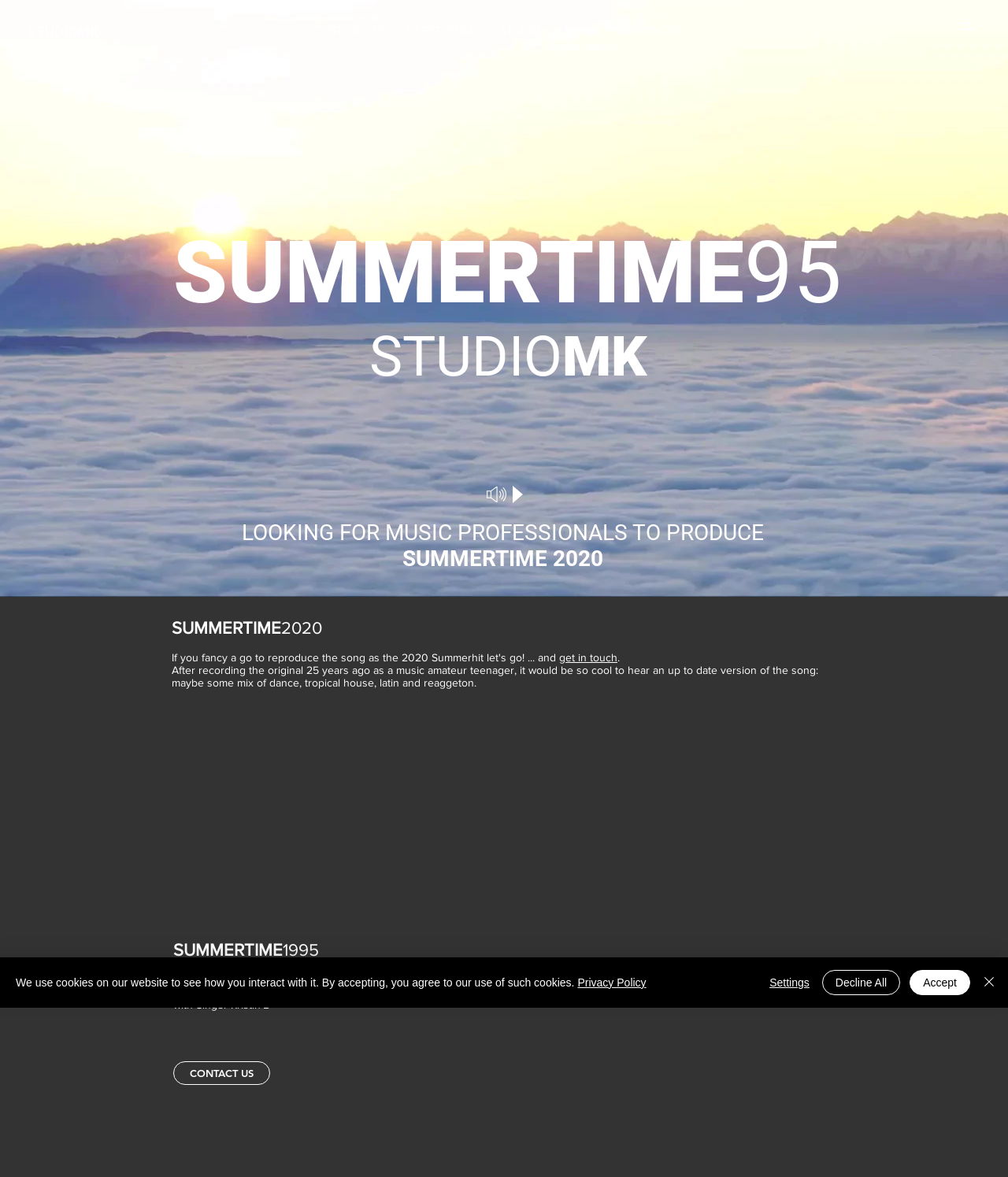Give a concise answer of one word or phrase to the question: 
What is the theme of the webpage?

SUMMERTIME